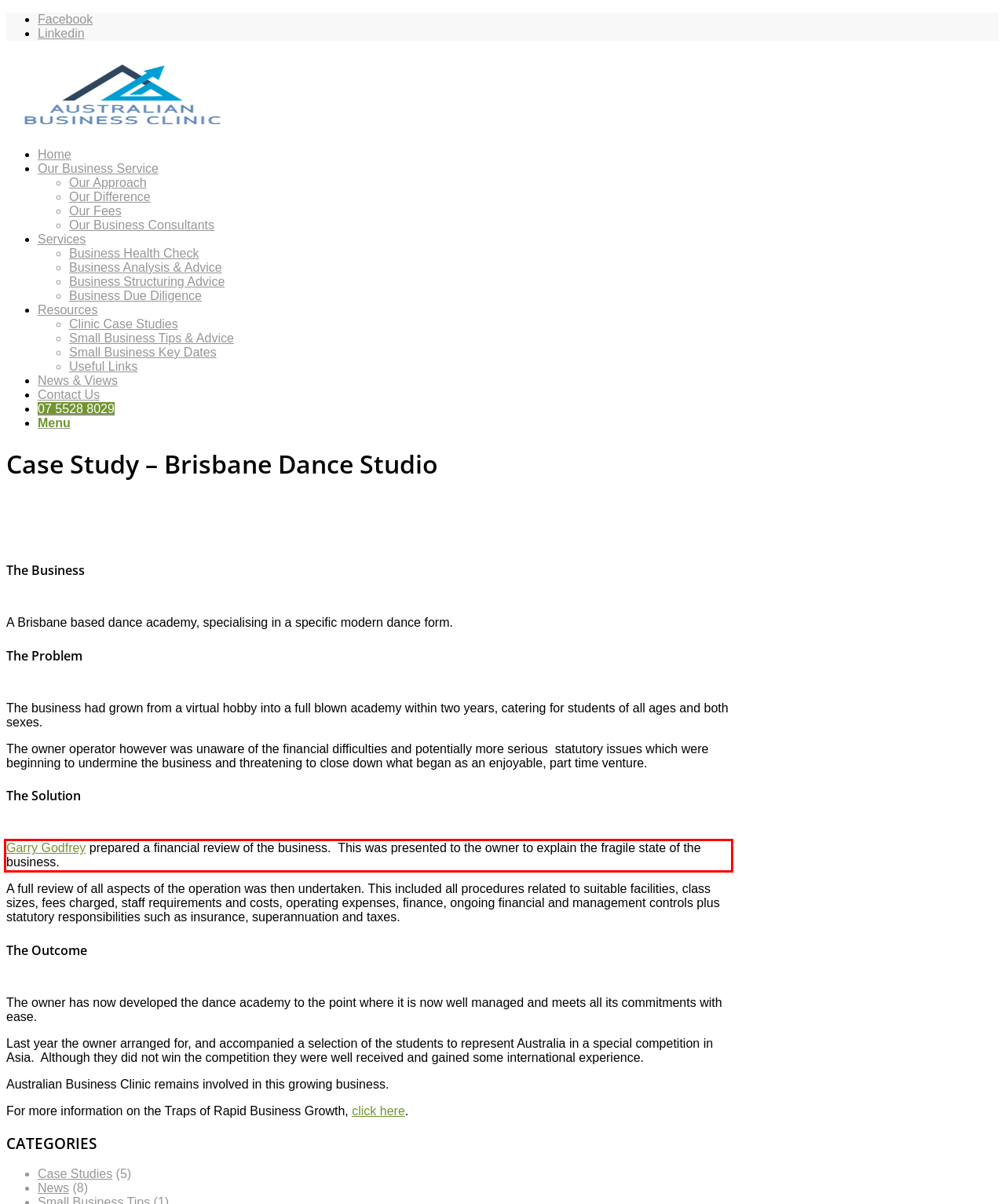Please perform OCR on the UI element surrounded by the red bounding box in the given webpage screenshot and extract its text content.

Garry Godfrey prepared a financial review of the business. This was presented to the owner to explain the fragile state of the business.